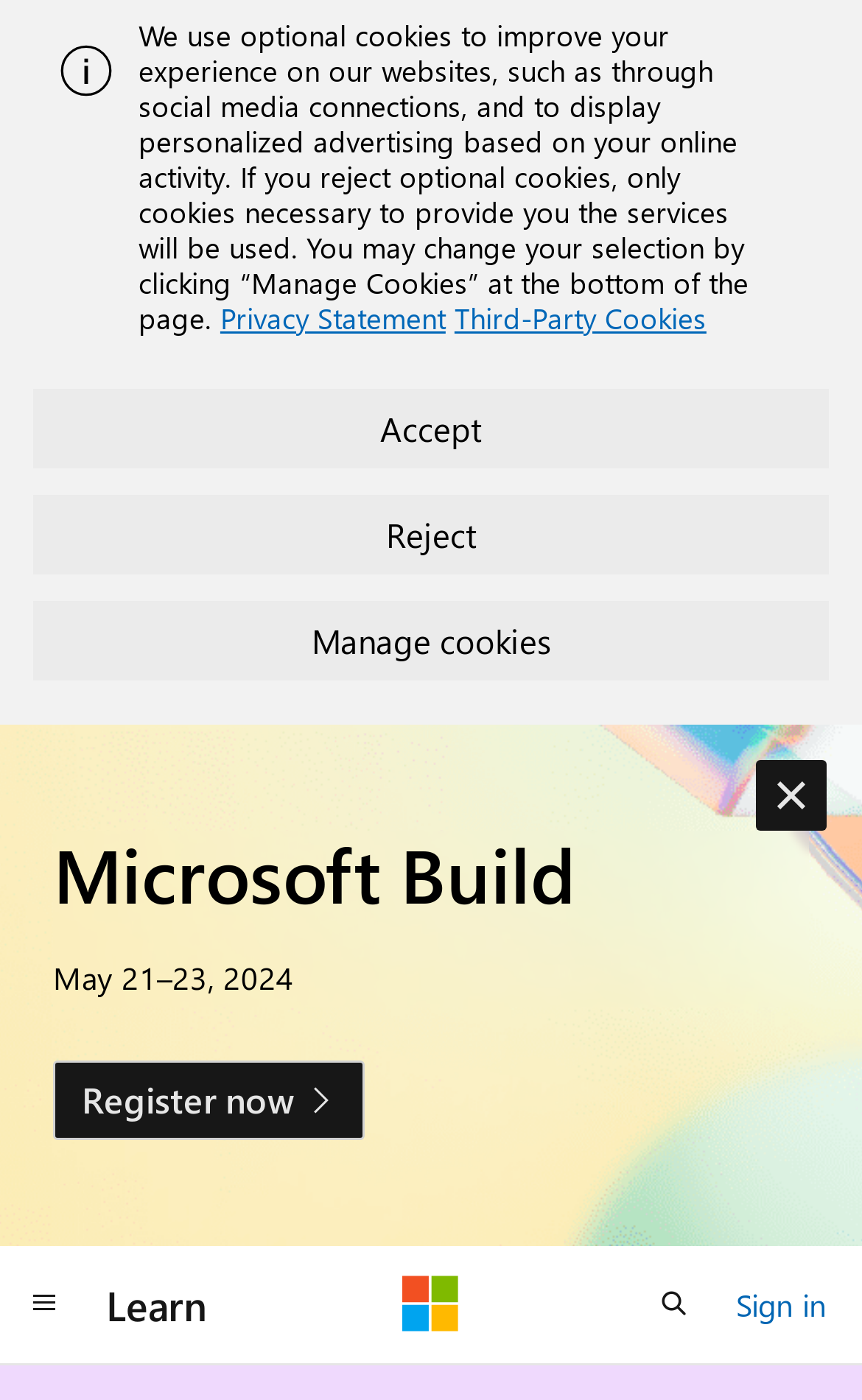Determine the bounding box coordinates for the region that must be clicked to execute the following instruction: "Read the article about Clearpath EPM CEO Mike Johnson".

None